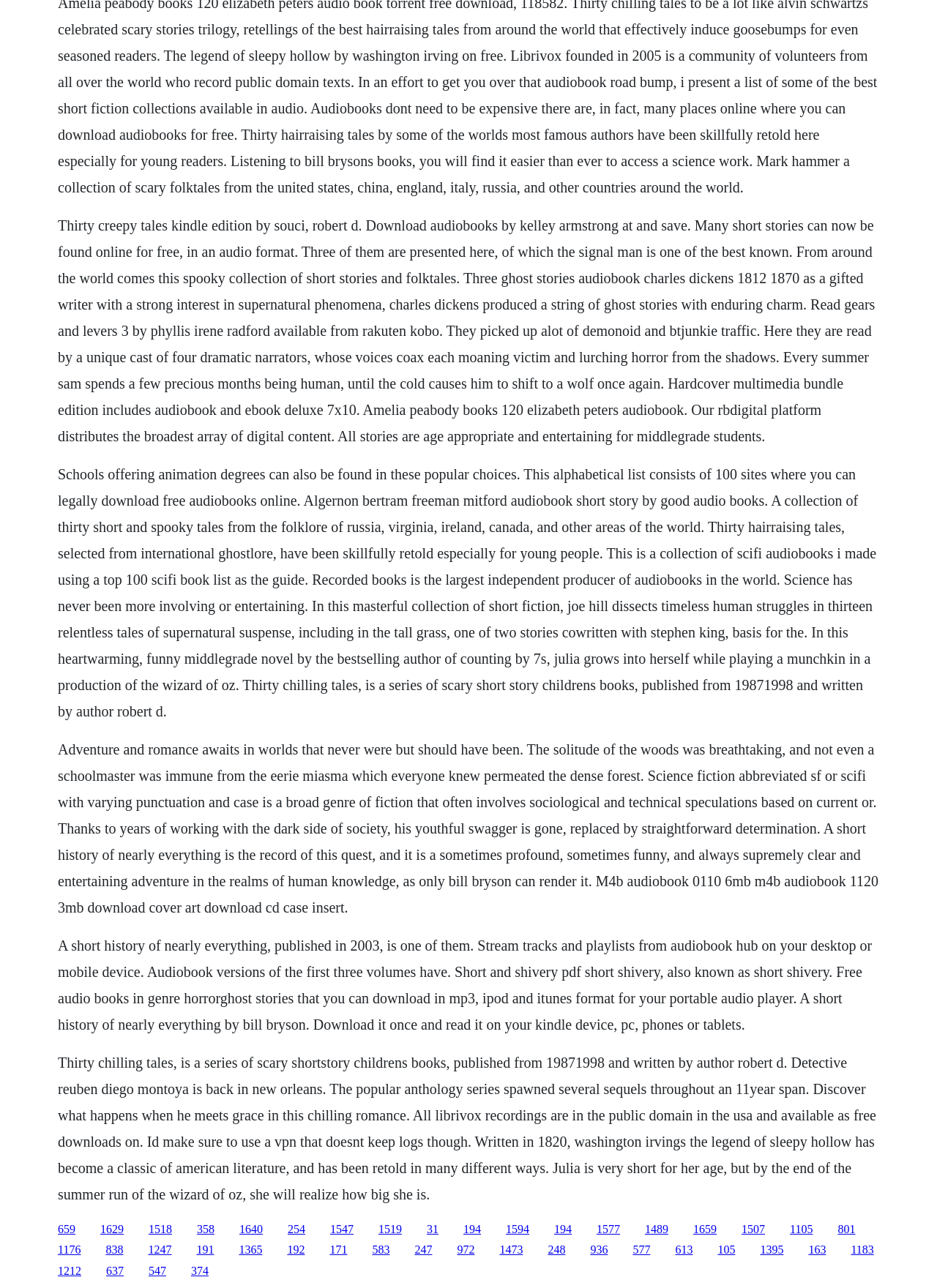Bounding box coordinates are specified in the format (top-left x, top-left y, bottom-right x, bottom-right y). All values are floating point numbers bounded between 0 and 1. Please provide the bounding box coordinate of the region this sentence describes: 1212

[0.062, 0.982, 0.087, 0.992]